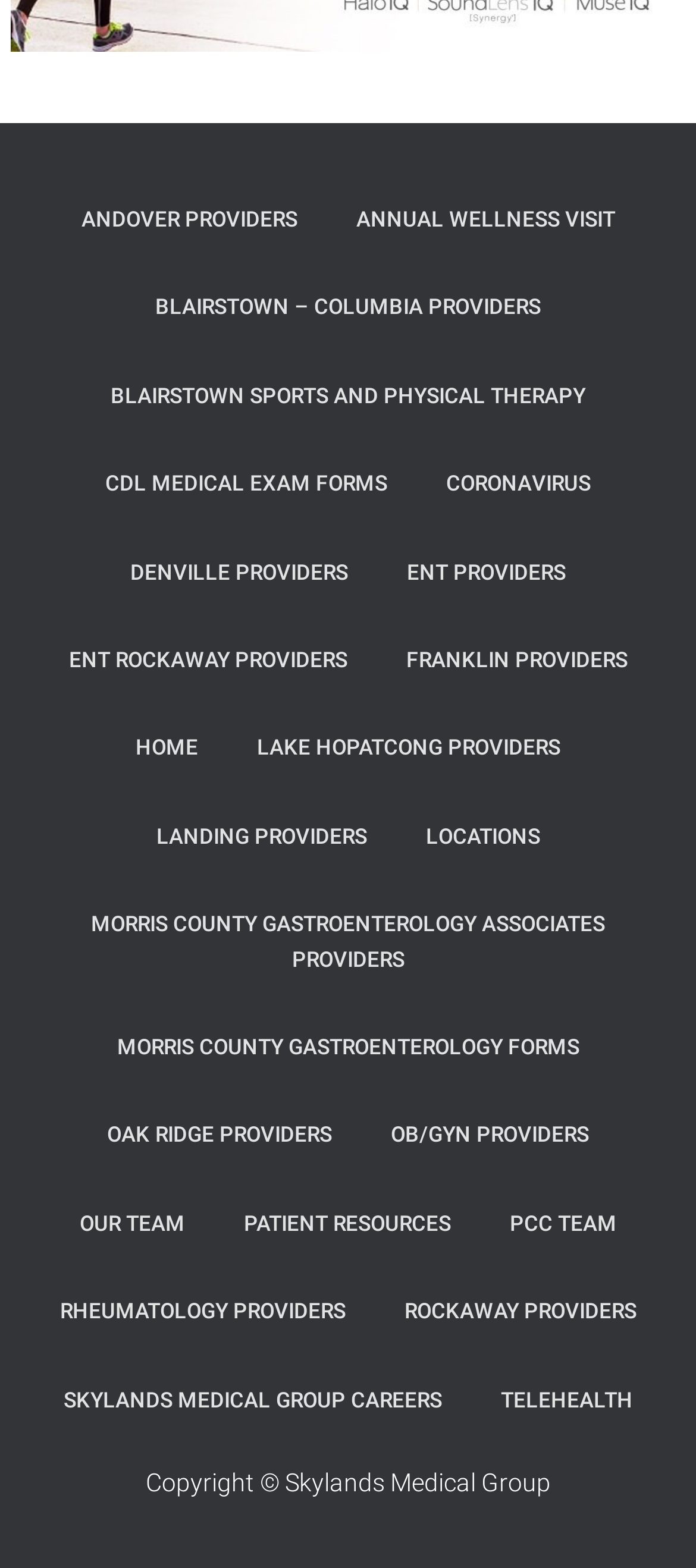Using the information in the image, give a detailed answer to the following question: What is the copyright information on the webpage?

I found the StaticText element with the text content 'Copyright © Skylands Medical Group' at the bottom of the webpage, which indicates the copyright information.